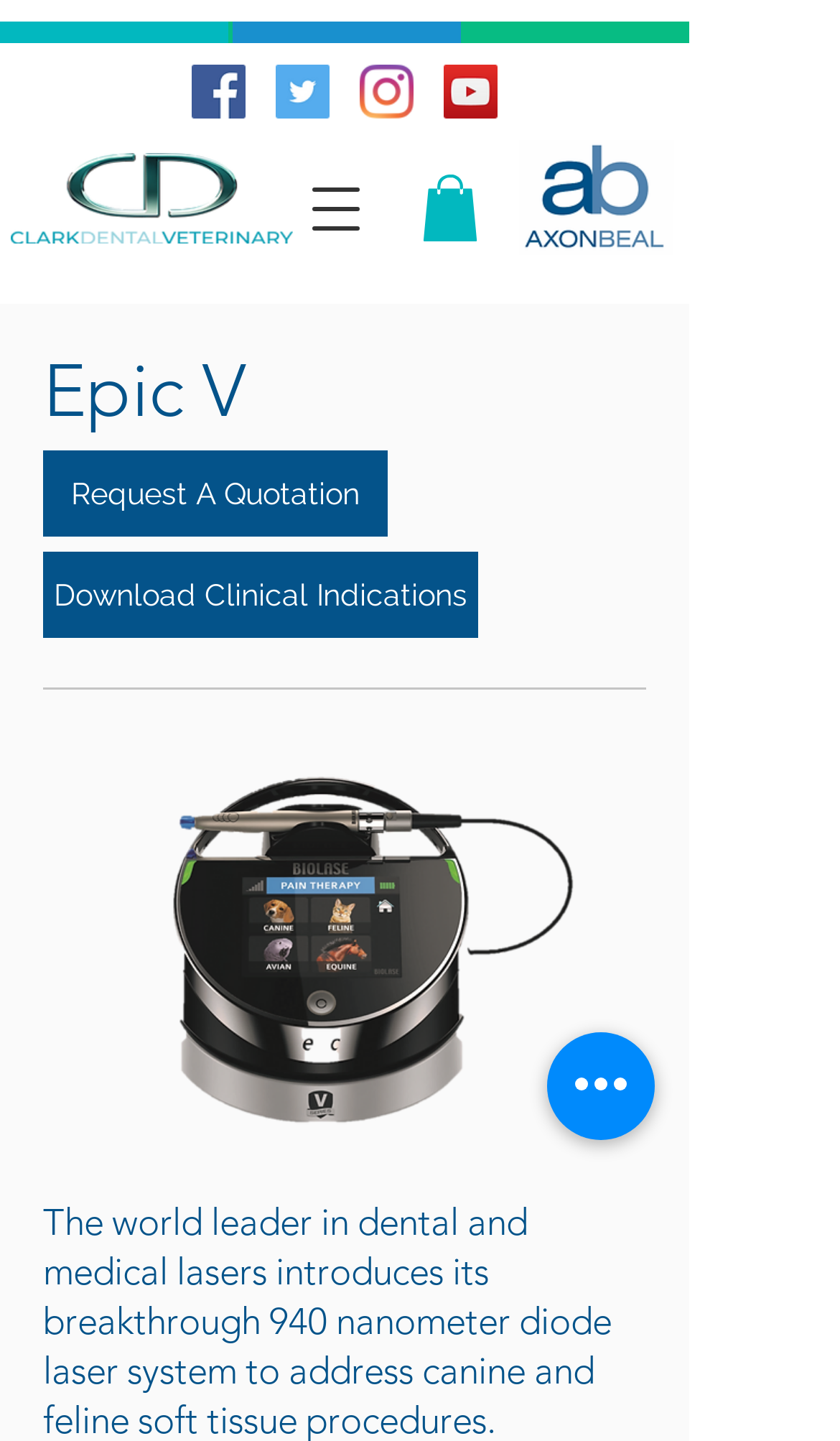Please reply with a single word or brief phrase to the question: 
What is the file format of the downloadable resource?

PDF